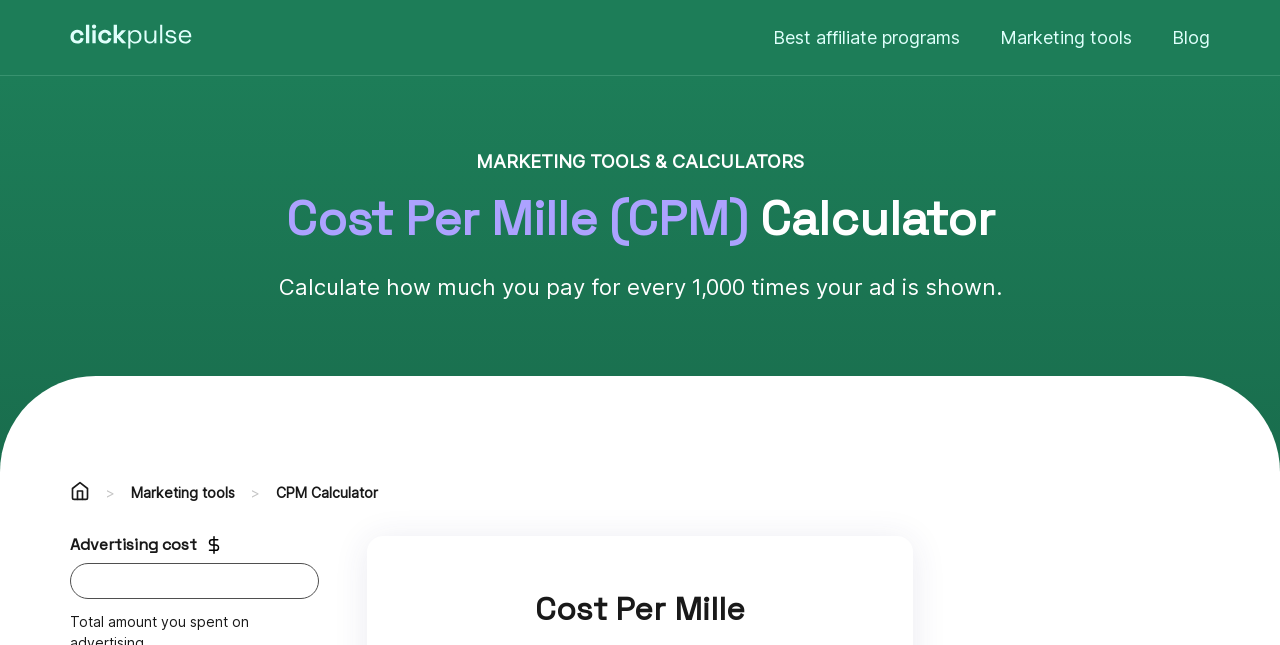What is the title of the section below the CPM Calculator?
Answer the question based on the image using a single word or a brief phrase.

Cost Per Mille